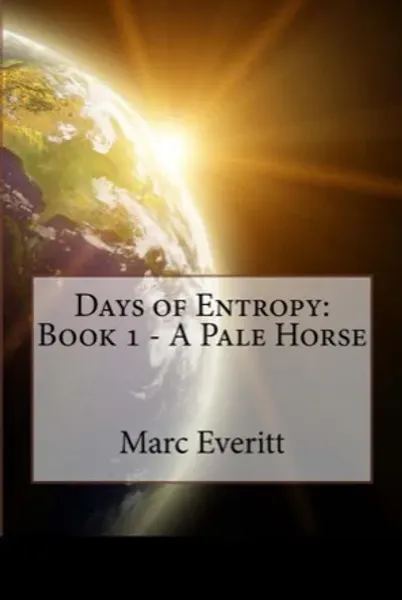Thoroughly describe everything you see in the image.

The image showcases the cover of "Days of Entropy: Book 1 - A Pale Horse," authored by Marc Everitt. The background features a striking view of Earth against a stunning cosmic backdrop, illuminated by rays of light that suggest a looming sense of drama and intrigue. Prominently displayed at the center is the book title in bold, sophisticated lettering, which captures the essence of a sci-fi narrative. Below the title, the author's name is presented in a slightly smaller font, reinforcing the book's identity while maintaining an elegant design. This enticing cover invites readers into the world of "Days of Entropy," hinting at themes of adventure and existential exploration.